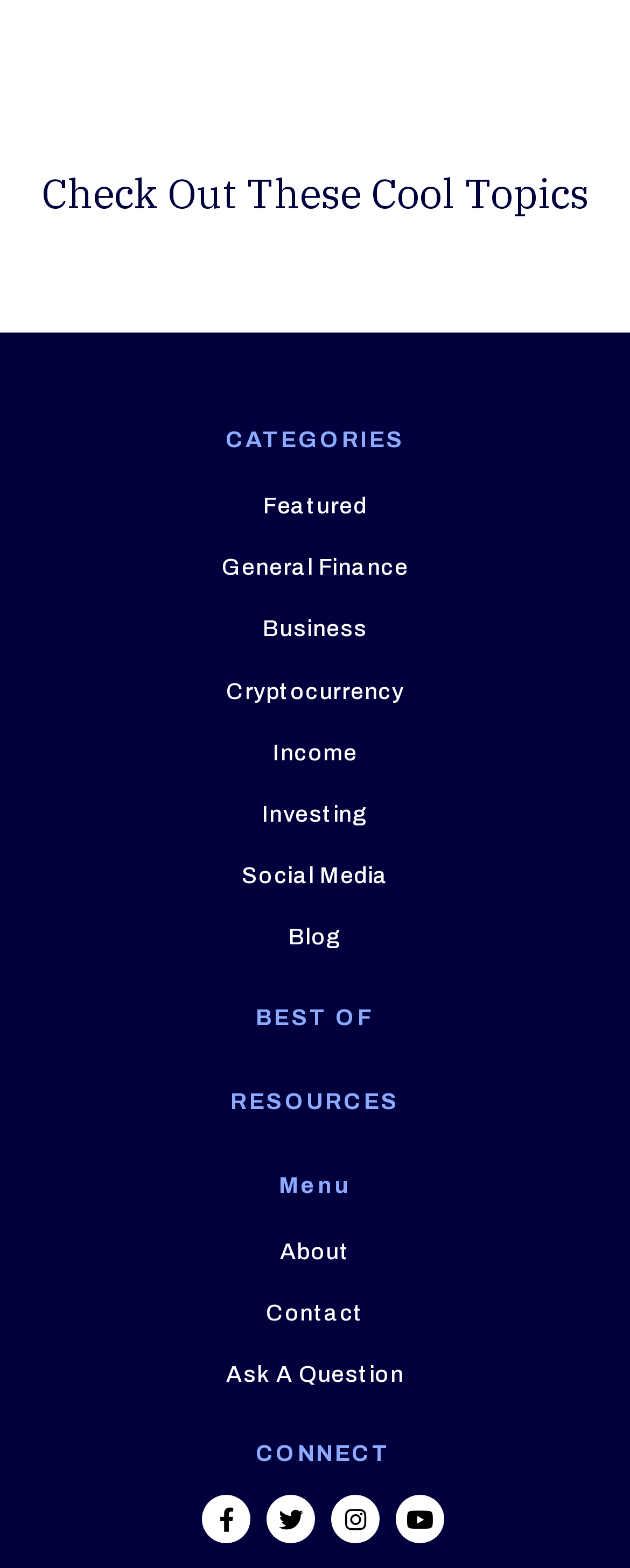Locate the bounding box coordinates of the clickable element to fulfill the following instruction: "Click on Featured". Provide the coordinates as four float numbers between 0 and 1 in the format [left, top, right, bottom].

[0.418, 0.315, 0.582, 0.331]